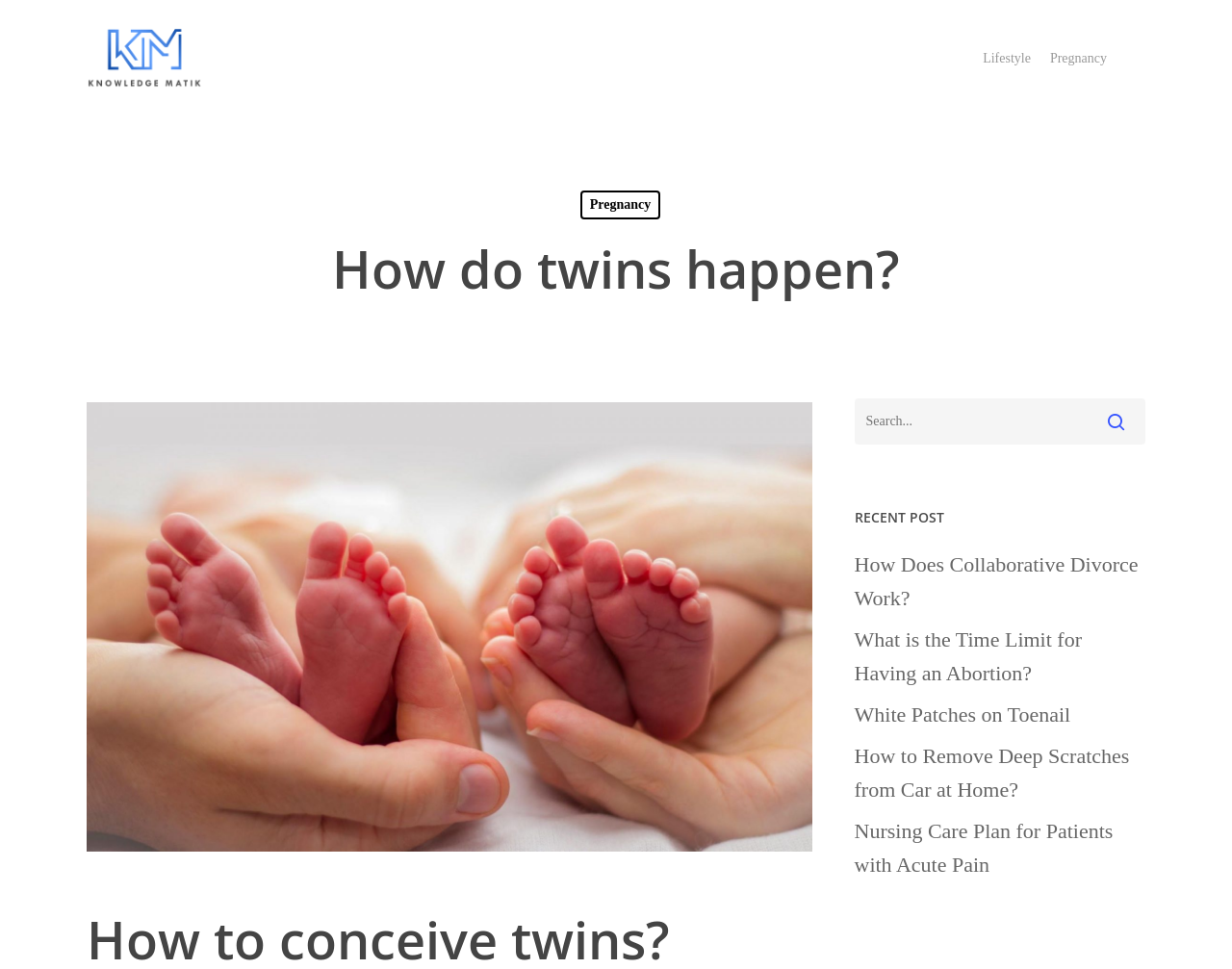Find the bounding box coordinates for the element that must be clicked to complete the instruction: "Read the article about Open Banking in Ghana". The coordinates should be four float numbers between 0 and 1, indicated as [left, top, right, bottom].

None